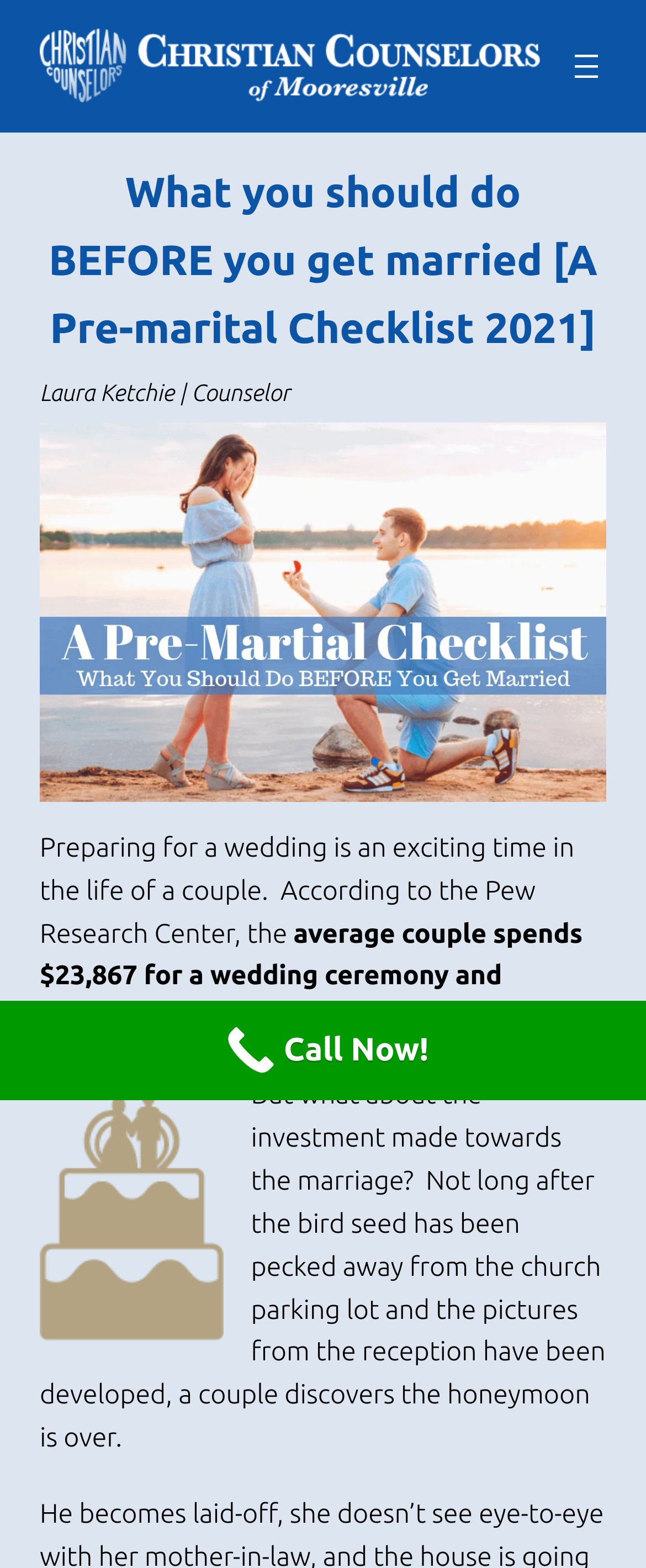What is the purpose of the pre-marital checklist?
Using the image as a reference, deliver a detailed and thorough answer to the question.

The purpose of the pre-marital checklist is implied in the static text element 'But what about the investment made towards the marriage?' which suggests that the checklist is meant to help couples invest in their marriage, rather than just focusing on the wedding ceremony and reception.